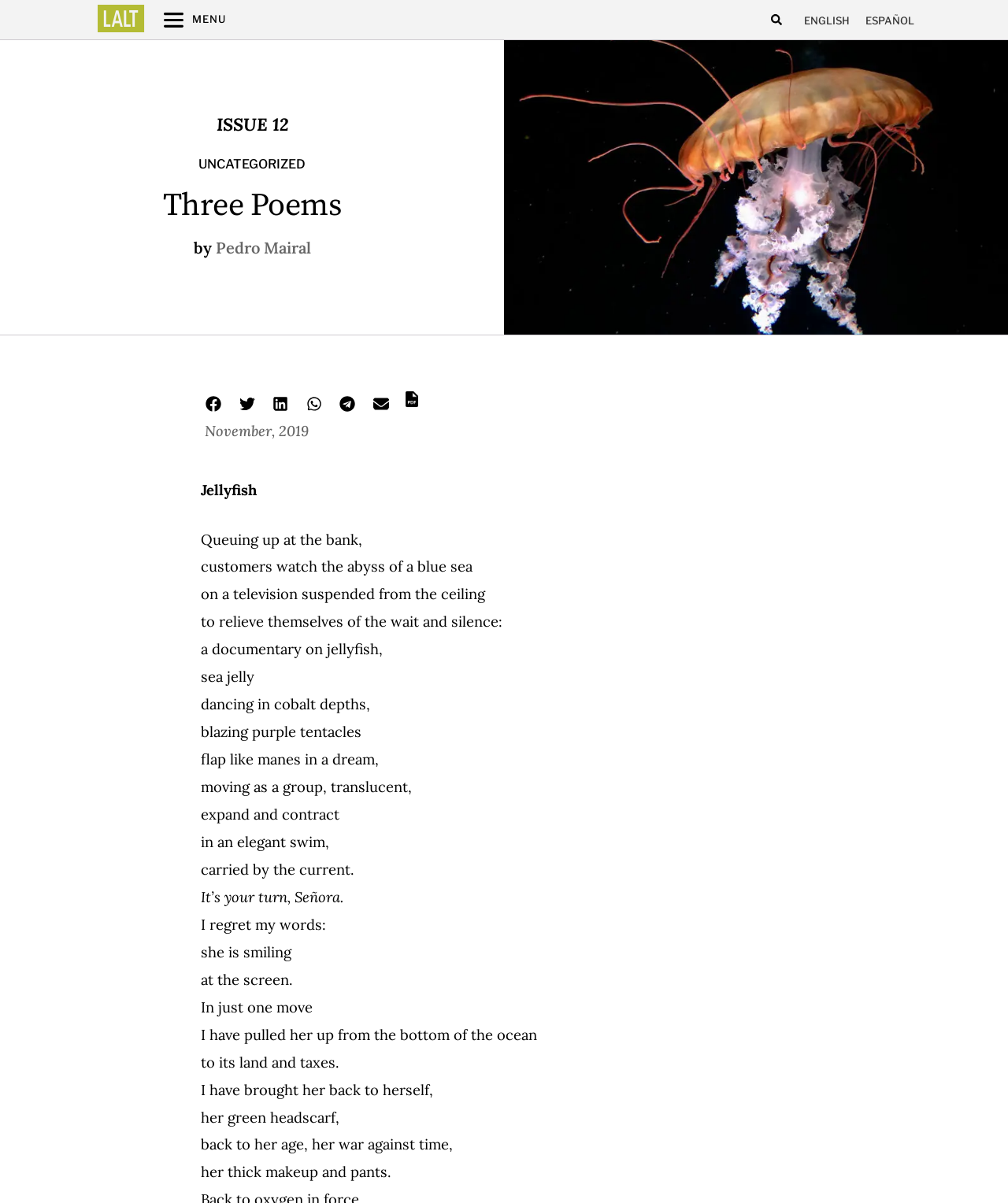Determine the bounding box coordinates for the UI element described. Format the coordinates as (top-left x, top-left y, bottom-right x, bottom-right y) and ensure all values are between 0 and 1. Element description: Accept

None